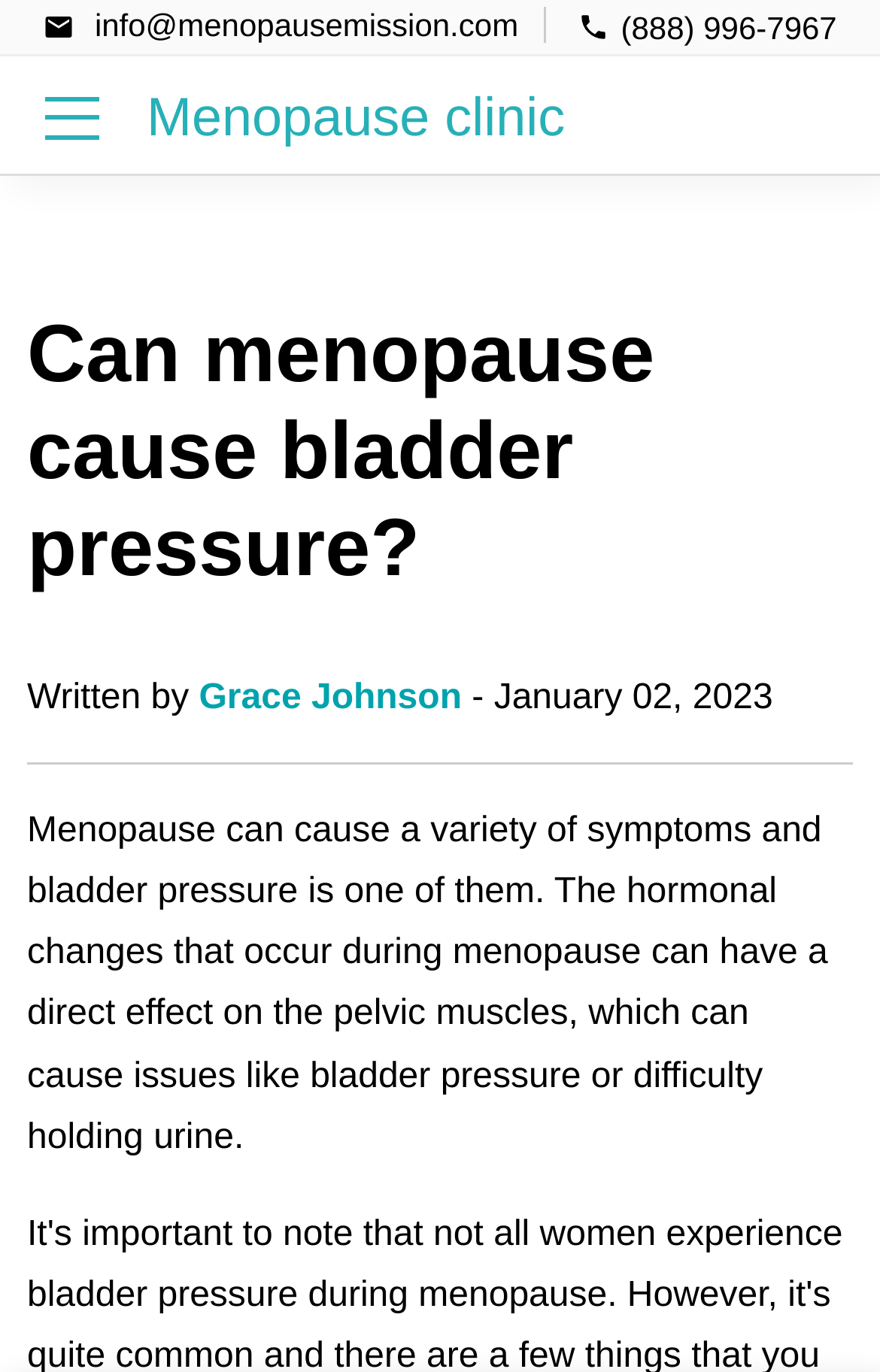What is the topic of the article on this webpage?
Provide a fully detailed and comprehensive answer to the question.

I found the topic by reading the heading 'Can menopause cause bladder pressure?' and the main text of the article which discusses the relationship between menopause and bladder pressure.